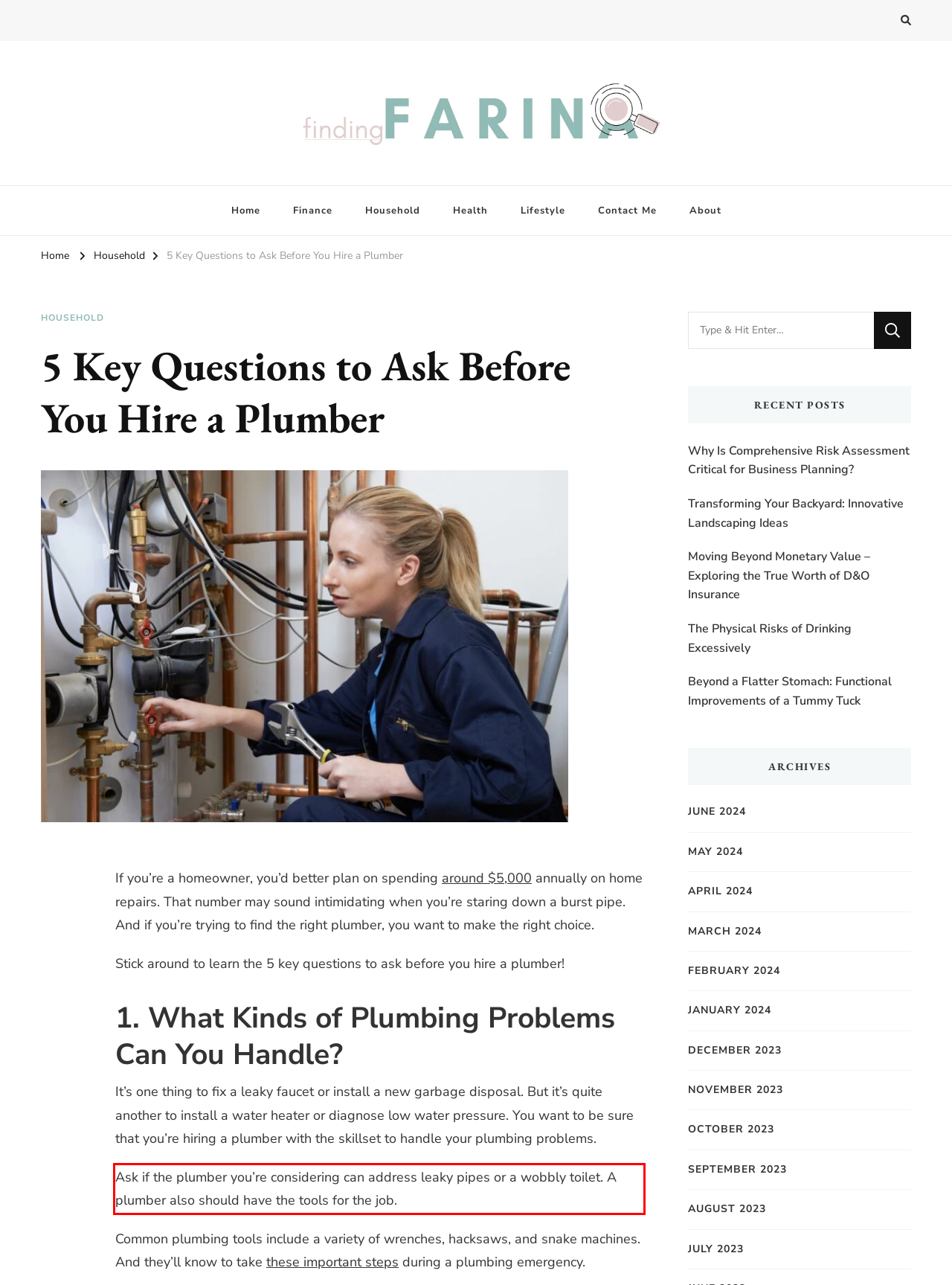You have a screenshot of a webpage, and there is a red bounding box around a UI element. Utilize OCR to extract the text within this red bounding box.

Ask if the plumber you’re considering can address leaky pipes or a wobbly toilet. A plumber also should have the tools for the job.